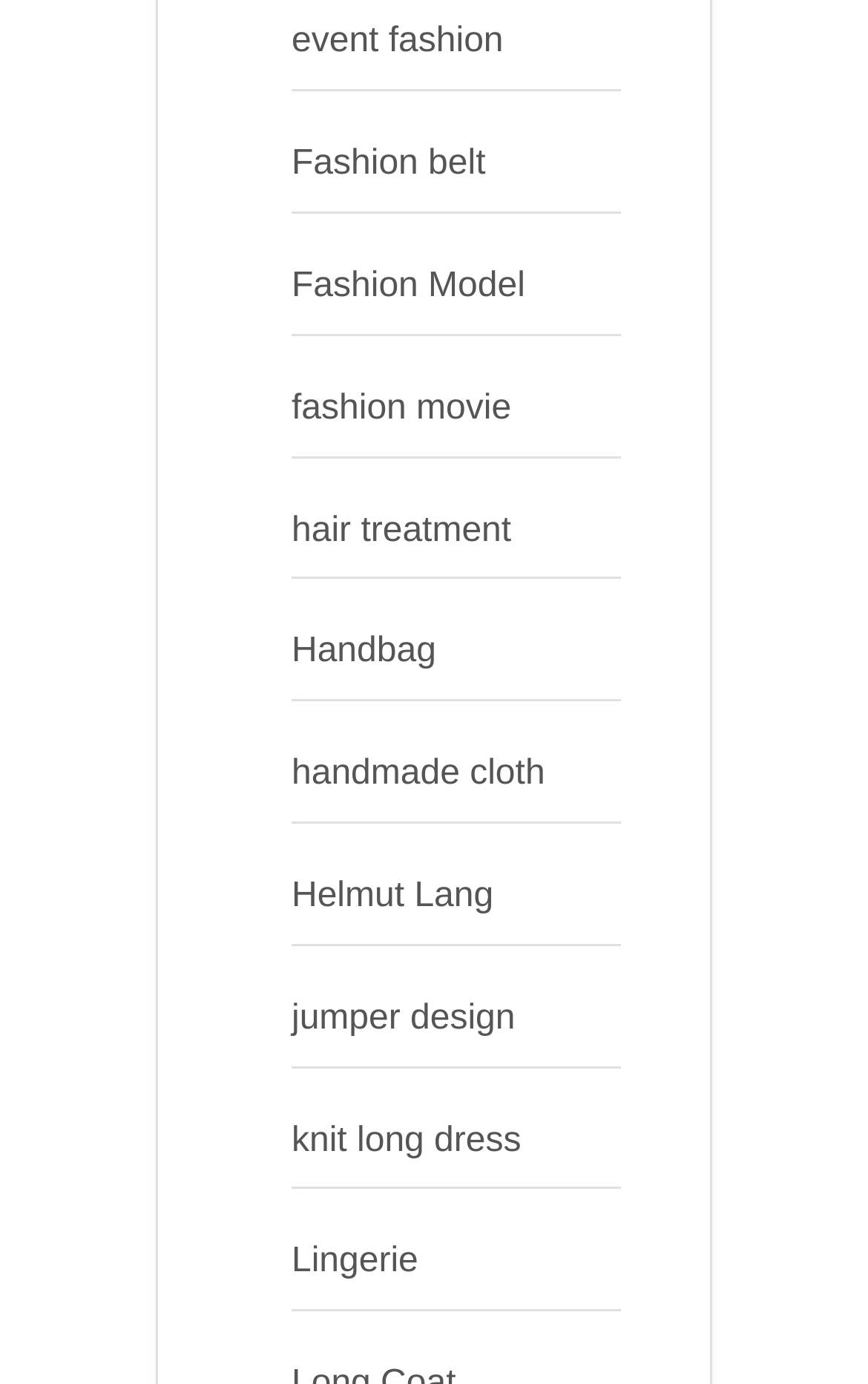Determine the bounding box of the UI element mentioned here: "knit long dress". The coordinates must be in the format [left, top, right, bottom] with values ranging from 0 to 1.

[0.336, 0.81, 0.6, 0.837]